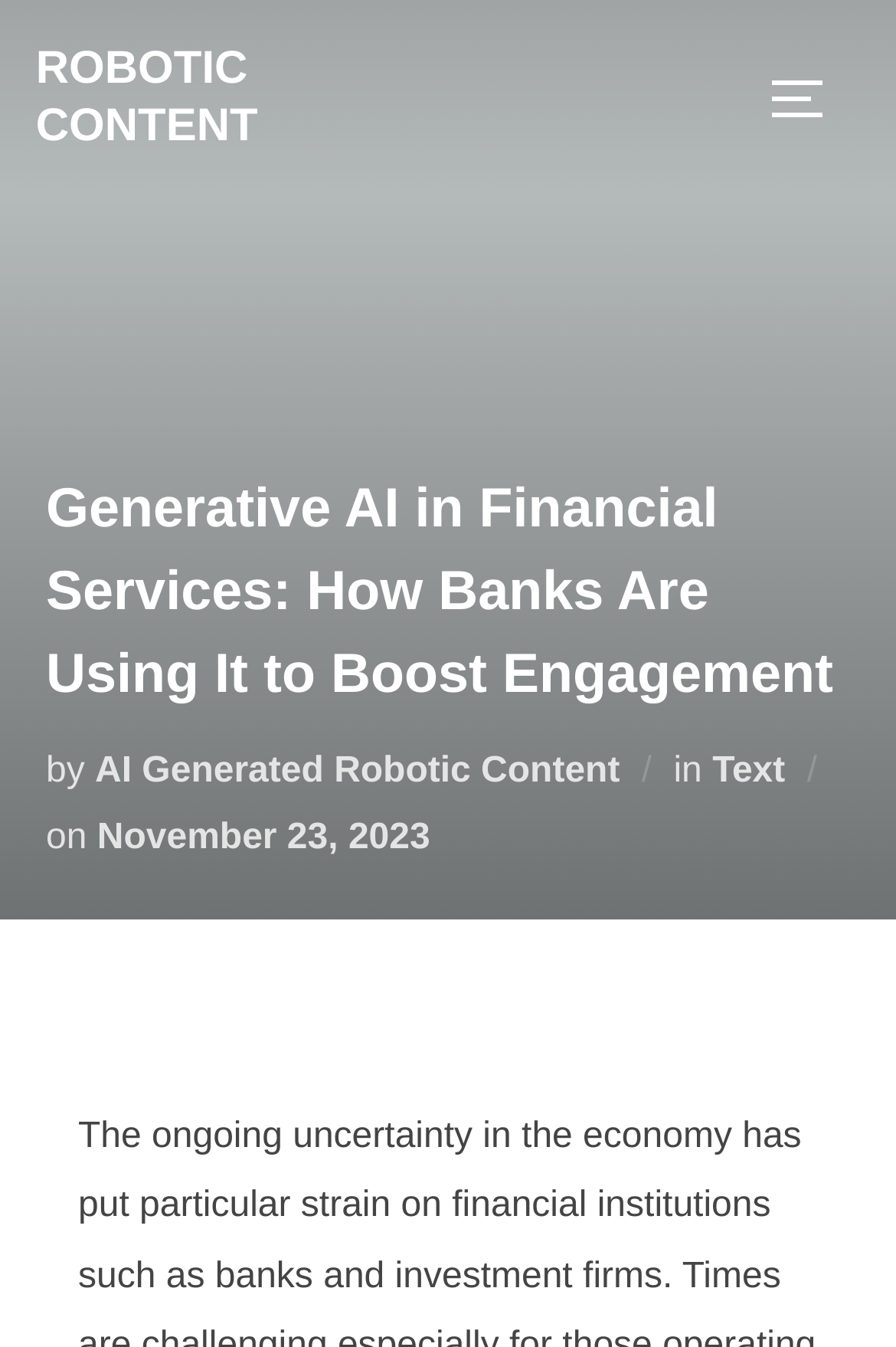Based on the image, please elaborate on the answer to the following question:
What is the topic of the article?

I determined the topic of the article by looking at the heading 'Generative AI in Financial Services: How Banks Are Using It to Boost Engagement' which is a prominent element on the webpage.